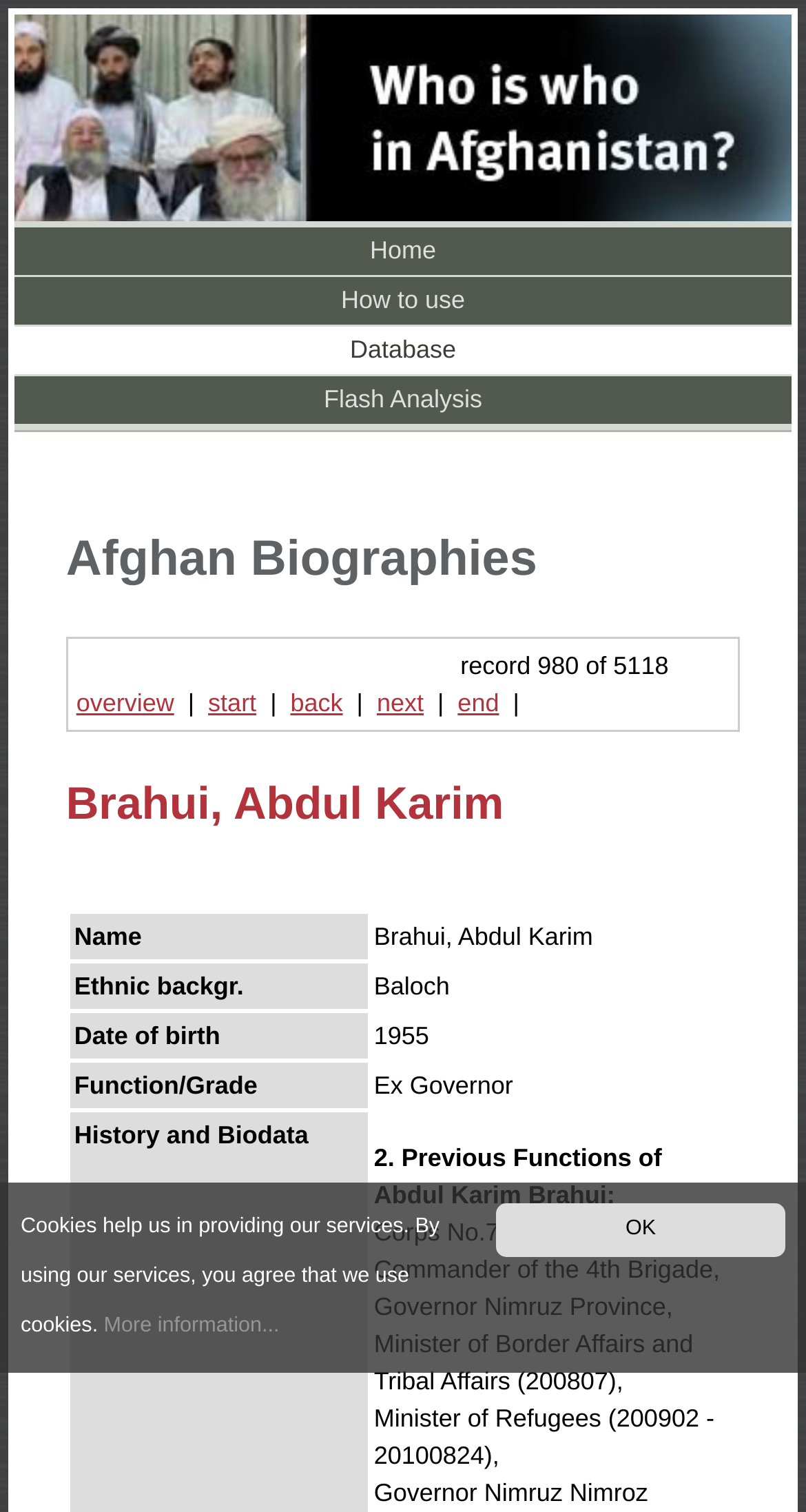Determine the bounding box coordinates for the clickable element to execute this instruction: "go to next page". Provide the coordinates as four float numbers between 0 and 1, i.e., [left, top, right, bottom].

[0.467, 0.456, 0.526, 0.475]